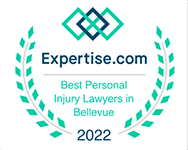Using the information shown in the image, answer the question with as much detail as possible: What is the year of the award?

The question asks for the year of the award. By analyzing the image, we can see that the year '2022' is mentioned in the badge, indicating that it is the year the award was given.